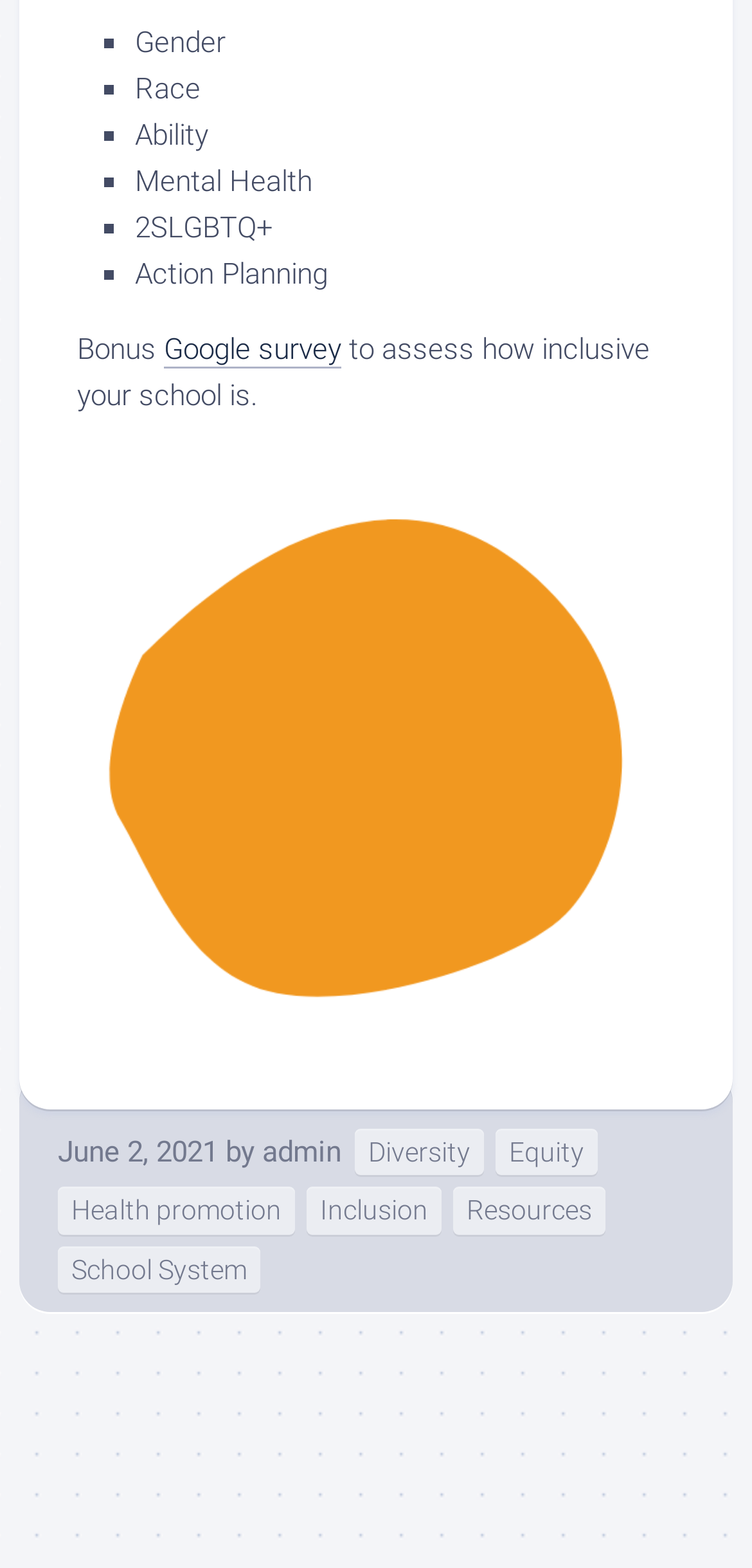What are the related topics?
Please provide a comprehensive answer based on the visual information in the image.

The webpage provides links to several related topics, including Diversity, Equity, Health promotion, Inclusion, Resources, and School System, which are likely relevant to the content of the webpage.